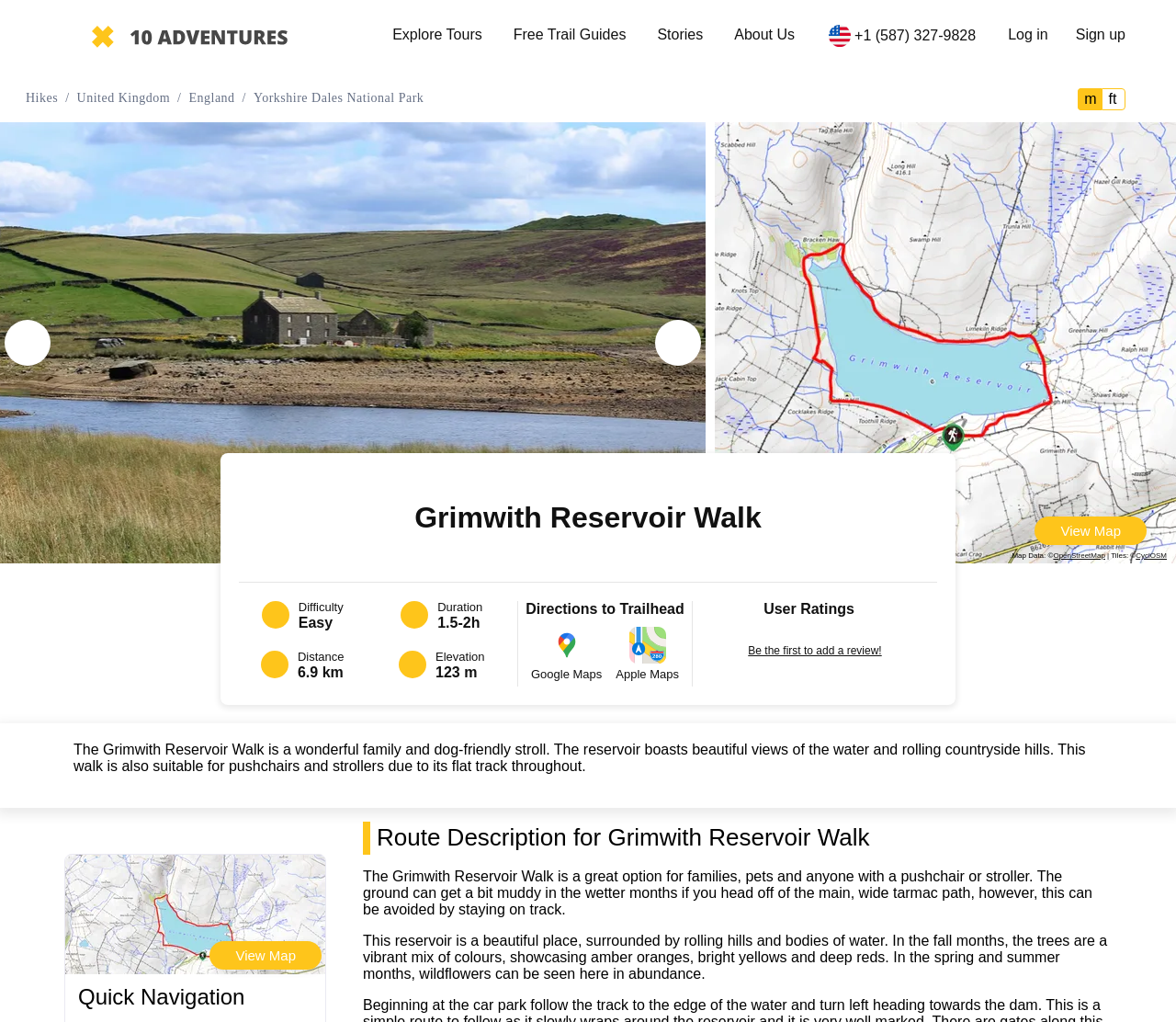Bounding box coordinates should be provided in the format (top-left x, top-left y, bottom-right x, bottom-right y) with all values between 0 and 1. Identify the bounding box for this UI element: parent_node: Explore Tours aria-label="Search 10Adventures.com"

[0.26, 0.016, 0.293, 0.056]